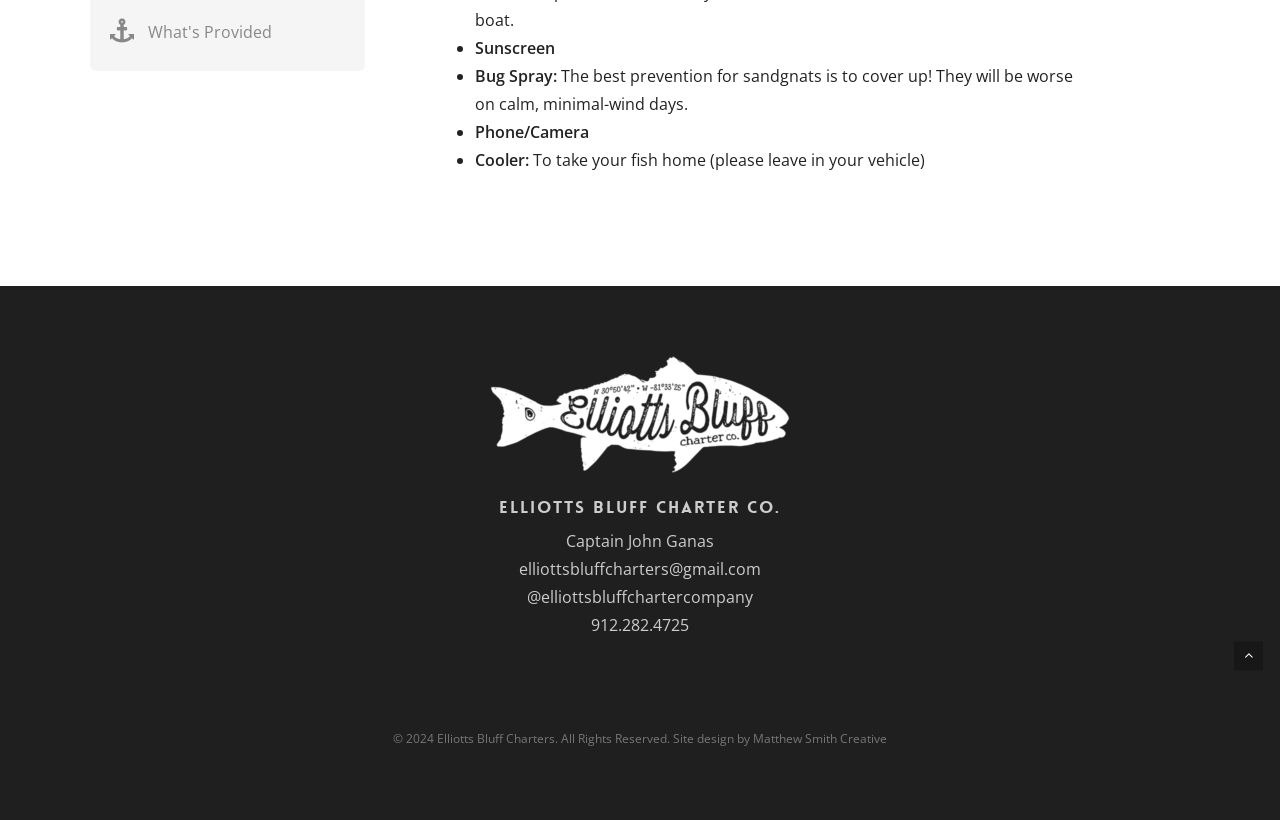Identify the coordinates of the bounding box for the element described below: "parent_node: Skip to main content". Return the coordinates as four float numbers between 0 and 1: [left, top, right, bottom].

[0.964, 0.782, 0.987, 0.818]